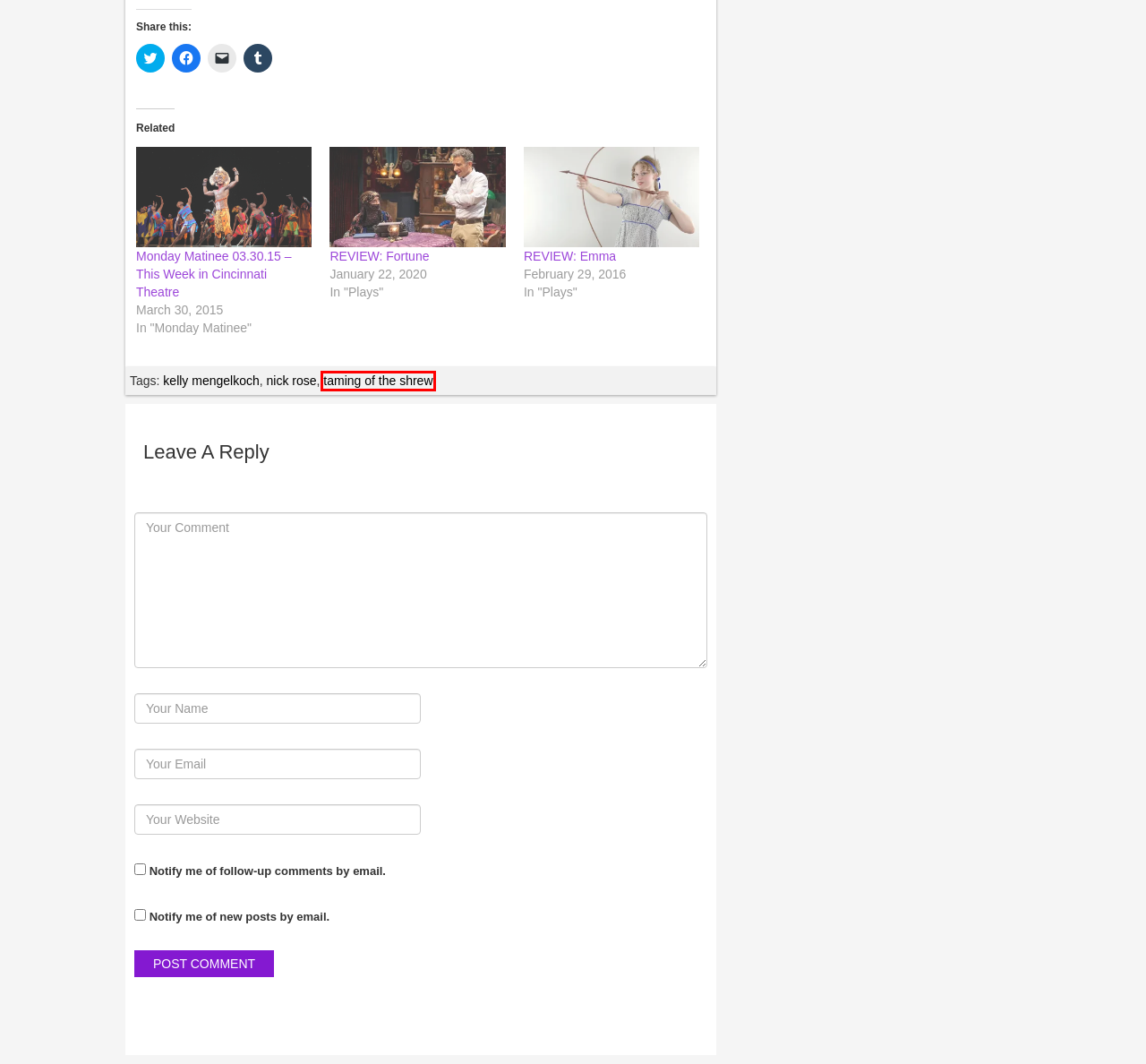Observe the screenshot of a webpage with a red bounding box around an element. Identify the webpage description that best fits the new page after the element inside the bounding box is clicked. The candidates are:
A. kelly mengelkoch – The Sappy Critic
B. taming of the shrew – The Sappy Critic
C. nick rose – The Sappy Critic
D. The Sappy Critic – Promoting, Critiquing, and Loving Cincinnati Theatre
E. REVIEW: To Kill A Mockingbird – Broadway Across America Cincinnati – The Sappy Critic
F. REVIEW: Fortune – The Sappy Critic
G. Monday Matinee 03.30.15 – This Week in Cincinnati Theatre – The Sappy Critic
H. REVIEW: Emma – The Sappy Critic

B